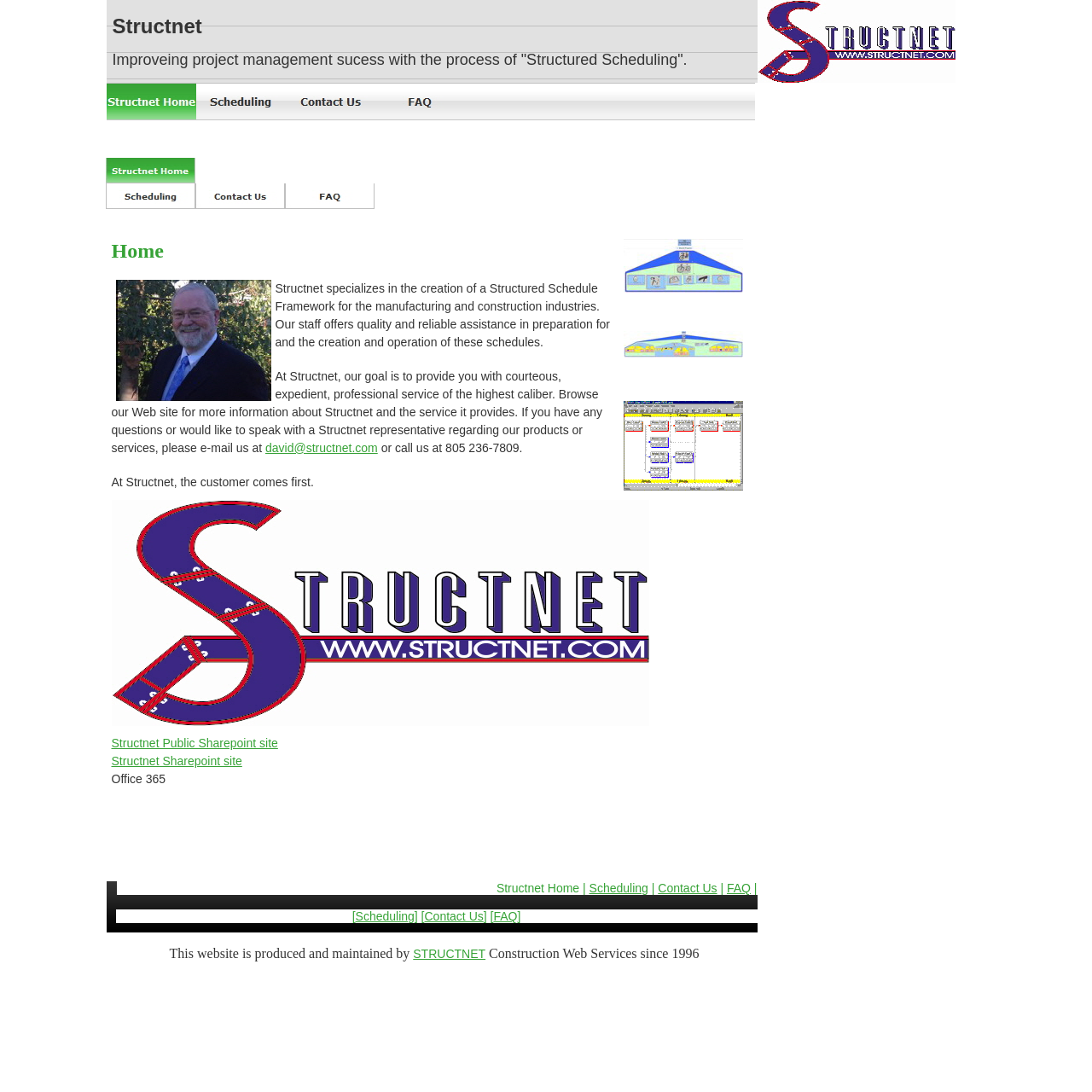What is the goal of Structnet?
Offer a detailed and exhaustive answer to the question.

According to the webpage content, at Structnet, their goal is to provide you with courteous, expedient, professional service of the highest caliber.